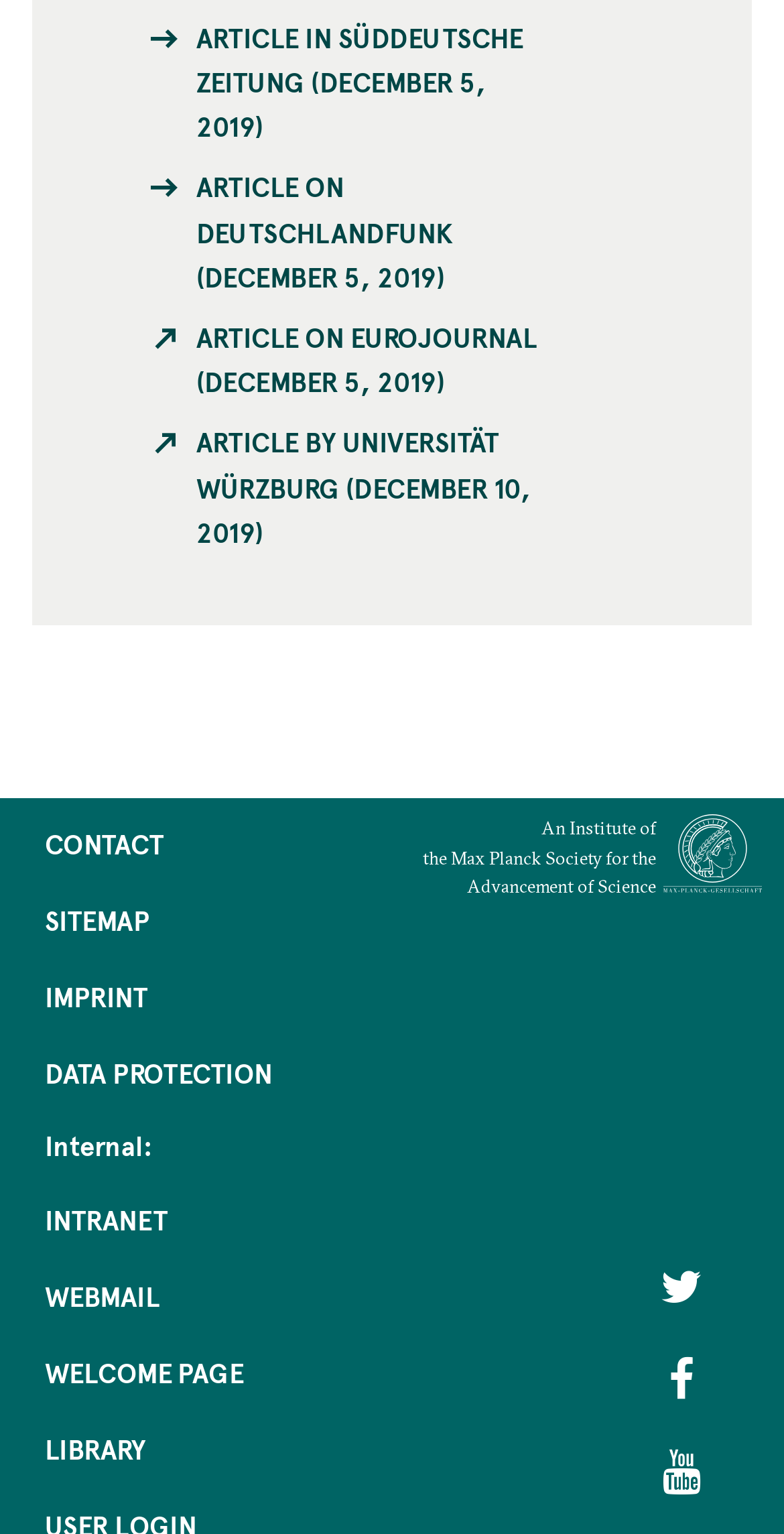Please examine the image and answer the question with a detailed explanation:
How many navigation links are available on the left side of the webpage?

I counted the number of links on the left side of the webpage, excluding the social media links and the 'Internal:' section. There are six links with titles like 'CONTACT', 'SITEMAP', and 'IMPRINT'.